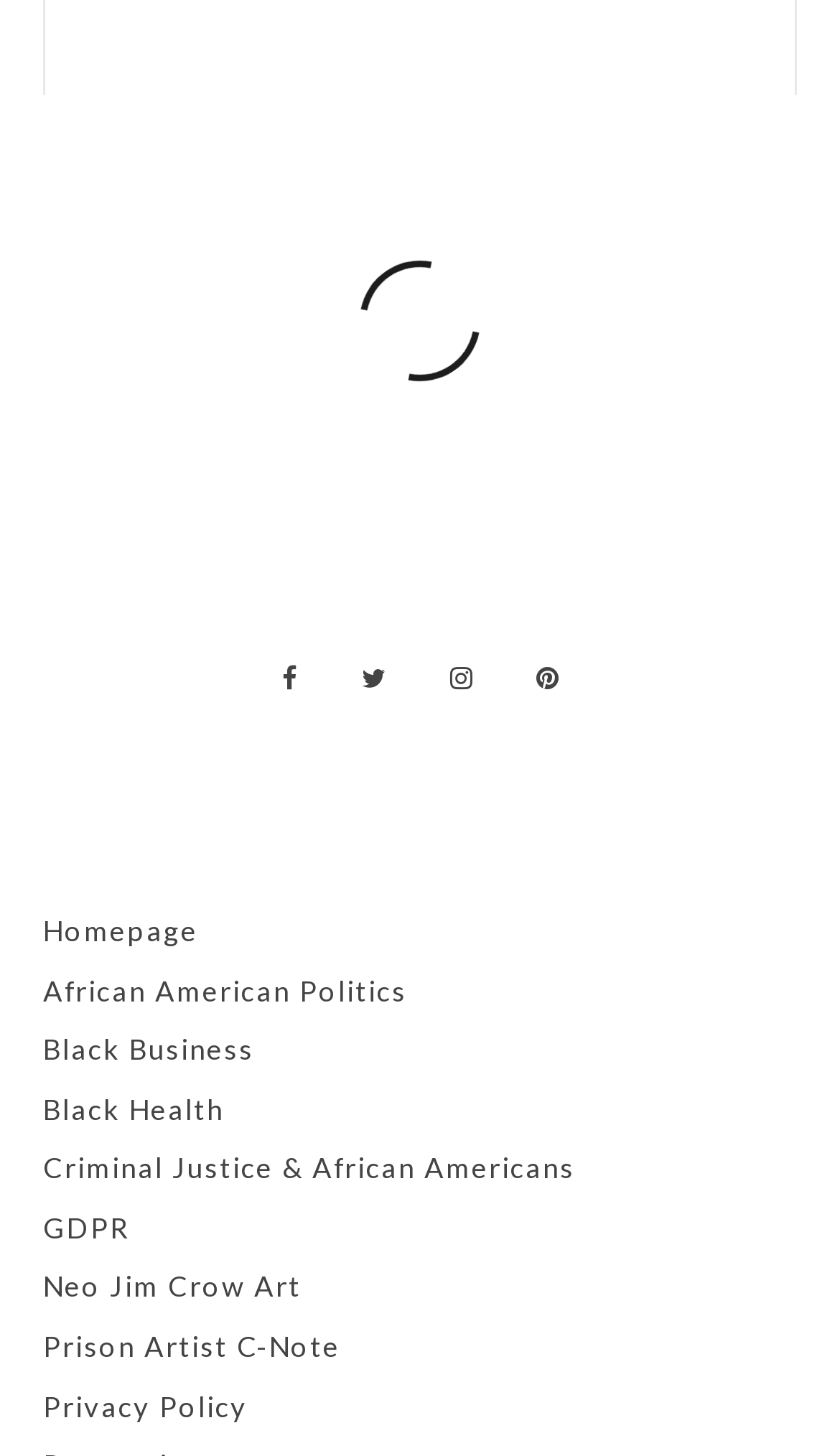Provide the bounding box coordinates of the HTML element described as: "Privacy Policy". The bounding box coordinates should be four float numbers between 0 and 1, i.e., [left, top, right, bottom].

[0.051, 0.965, 0.295, 0.989]